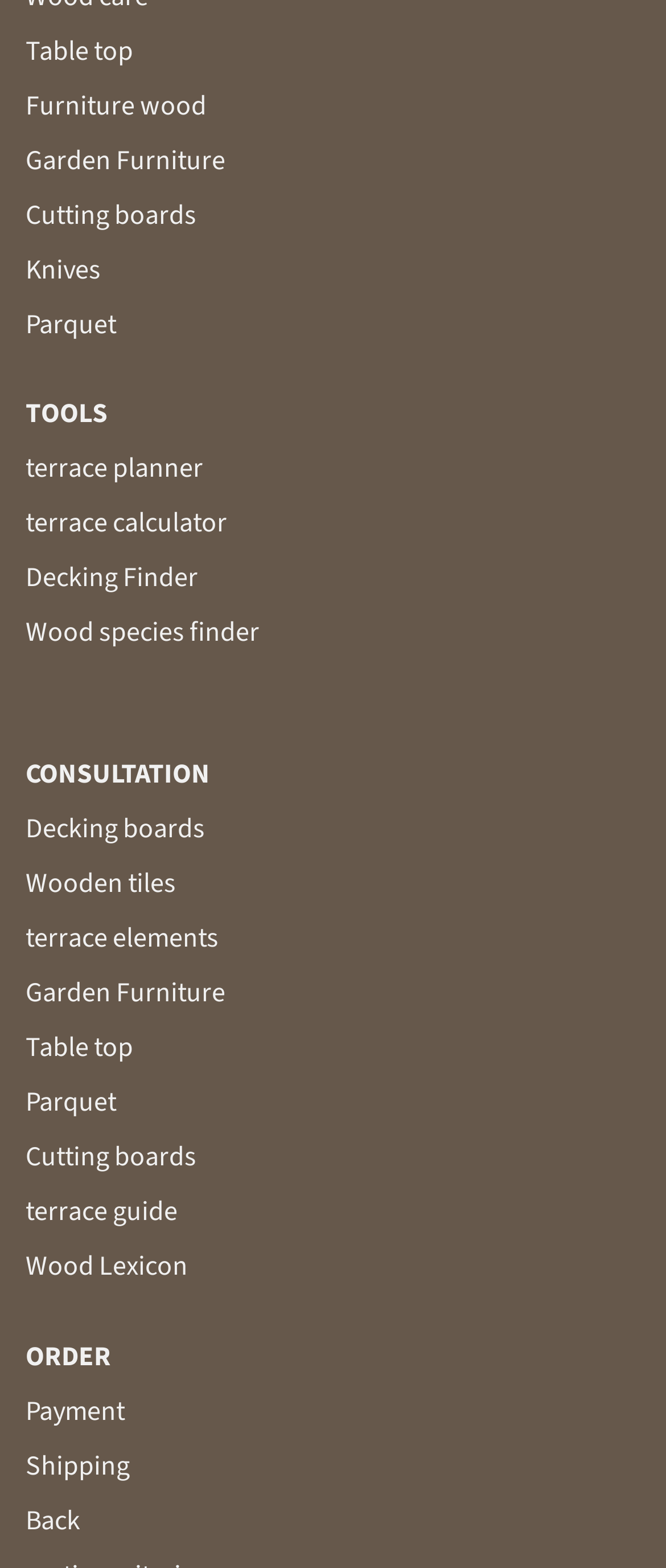Locate the bounding box coordinates of the clickable region necessary to complete the following instruction: "Go to 'ORDER'". Provide the coordinates in the format of four float numbers between 0 and 1, i.e., [left, top, right, bottom].

[0.038, 0.853, 0.167, 0.877]